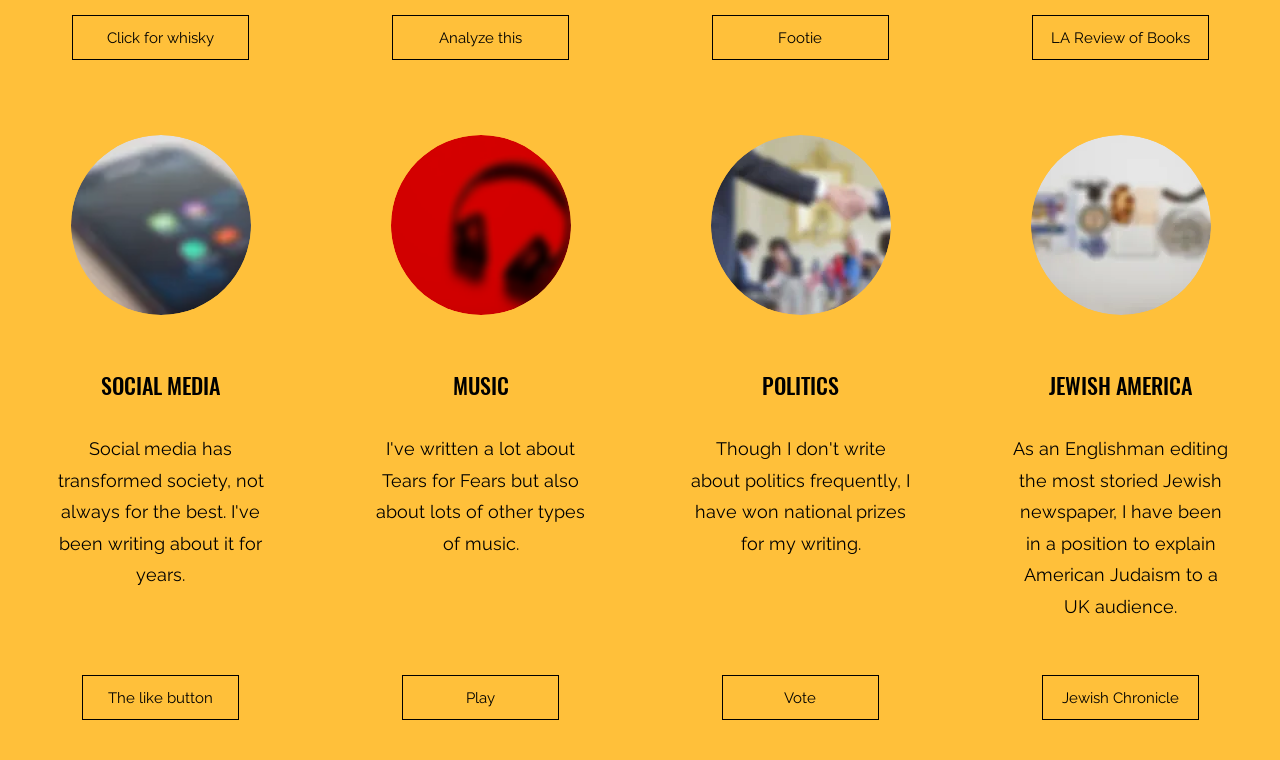What is the category of the section with the image 'flatlay photography of wireless headphones_edited.png'?
Refer to the screenshot and respond with a concise word or phrase.

MUSIC